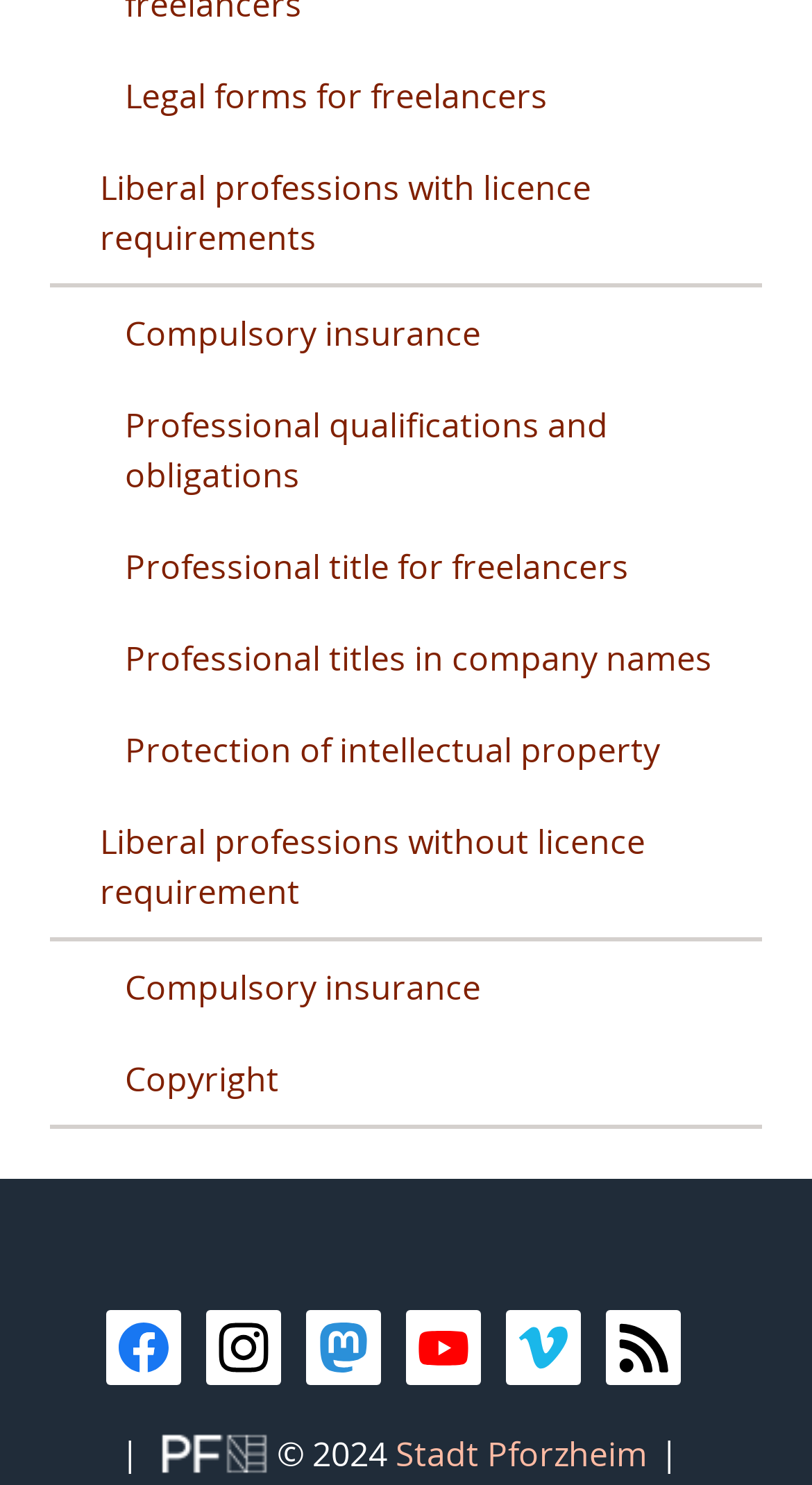Please identify the bounding box coordinates of the clickable region that I should interact with to perform the following instruction: "submit the 'School Request Form'". The coordinates should be expressed as four float numbers between 0 and 1, i.e., [left, top, right, bottom].

None